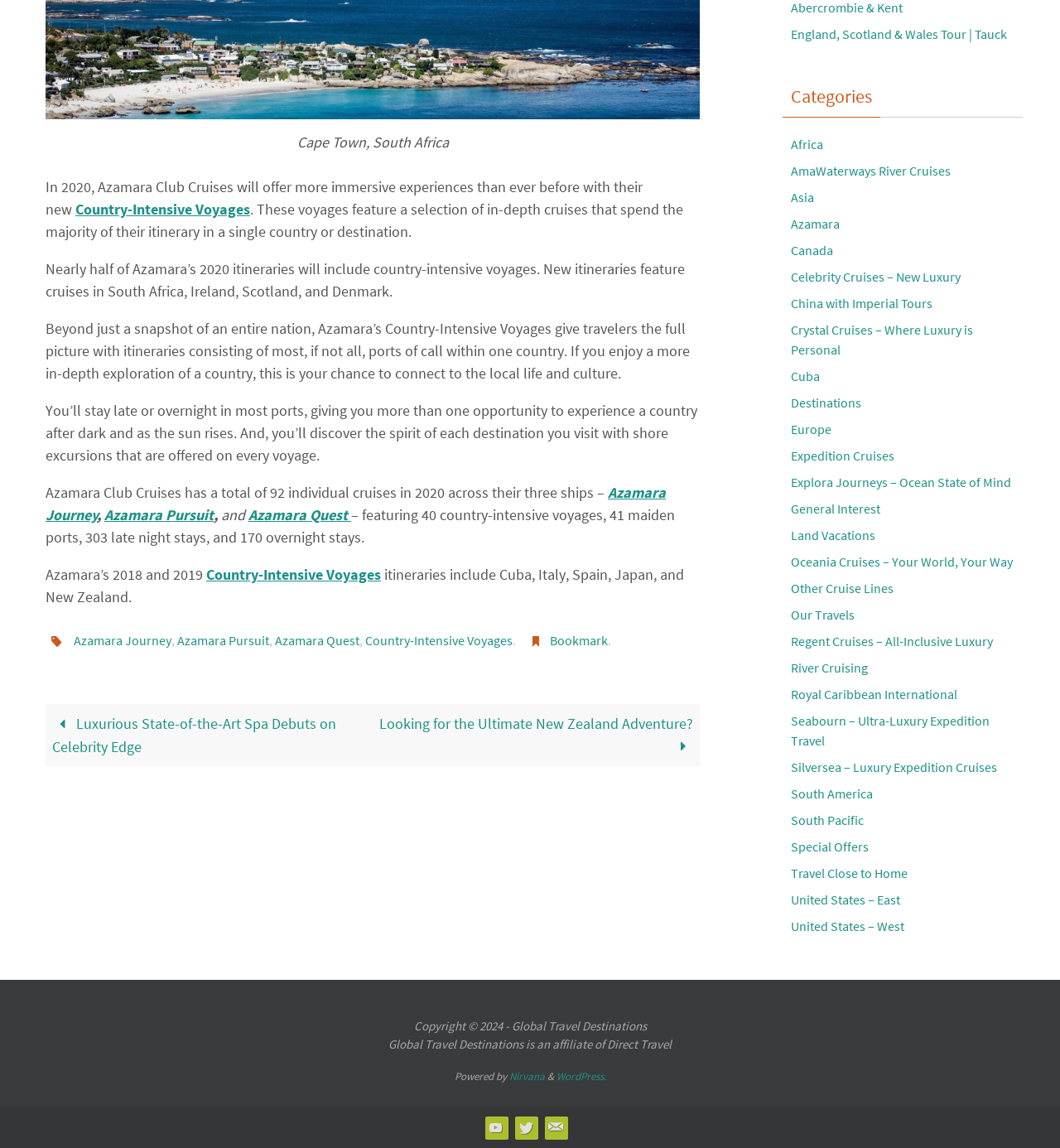Using the provided description: "Azamara Quest", find the bounding box coordinates of the corresponding UI element. The output should be four float numbers between 0 and 1, in the format [left, top, right, bottom].

[0.234, 0.44, 0.331, 0.456]